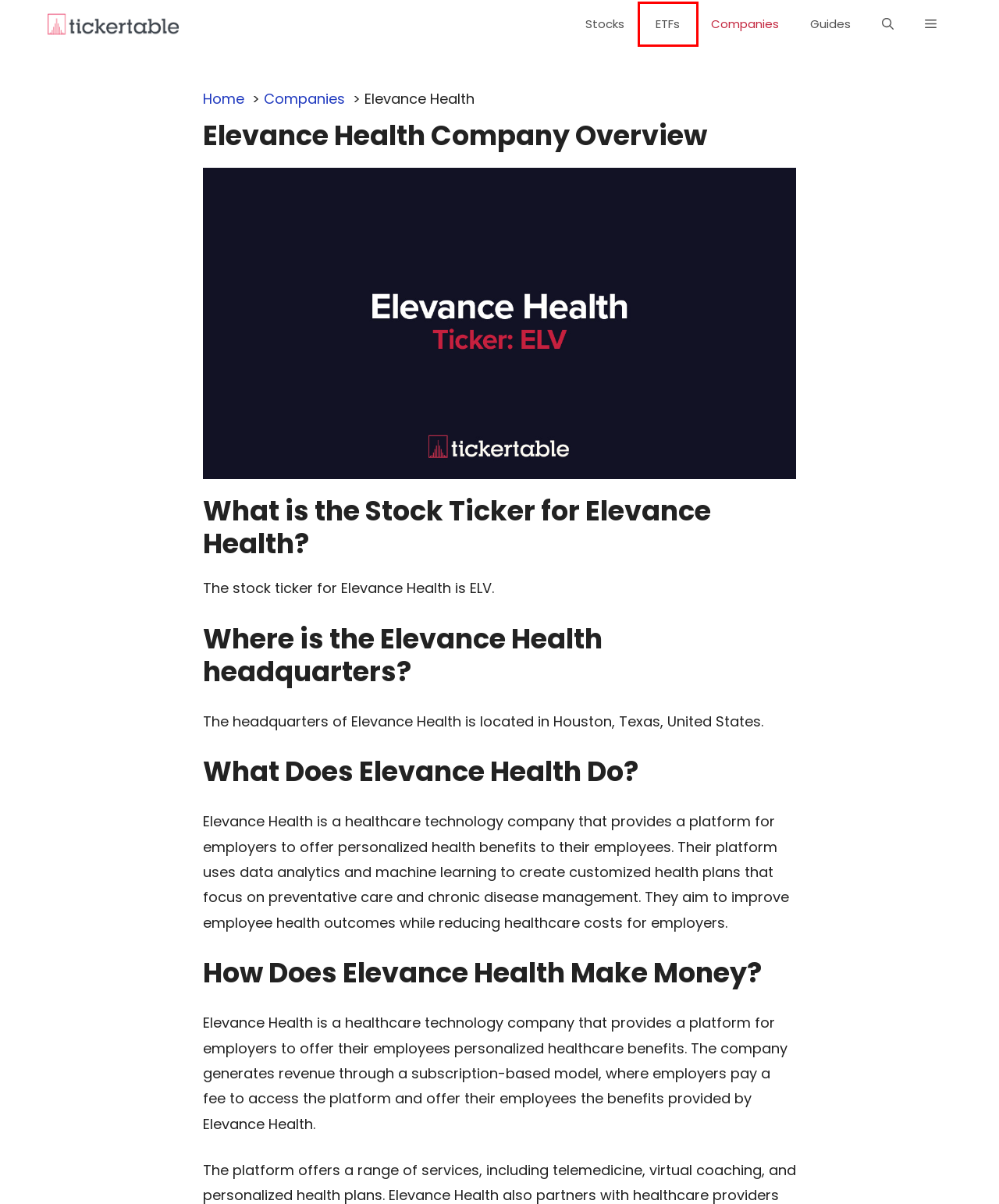You have a screenshot of a webpage, and a red bounding box highlights an element. Select the webpage description that best fits the new page after clicking the element within the bounding box. Options are:
A. Ticker Table - Best Stocks, ETFs, and Companies
B. Water Stocks - 40+ Water Stocks To Look Out For
C. Blockchain ETFs - 10+ ETFs Worth Knowing About
D. Best ETF's to Invest in Right Now - Ticker Table
E. Stock Market Guides for Traders and Investors
F. Blockchain Stocks - 80+ Companies to Look Out For
G. Best Stocks to Invest in Right Now - Ticker Table
H. Publicly Traded Companies - S&P 500 Stocks

D